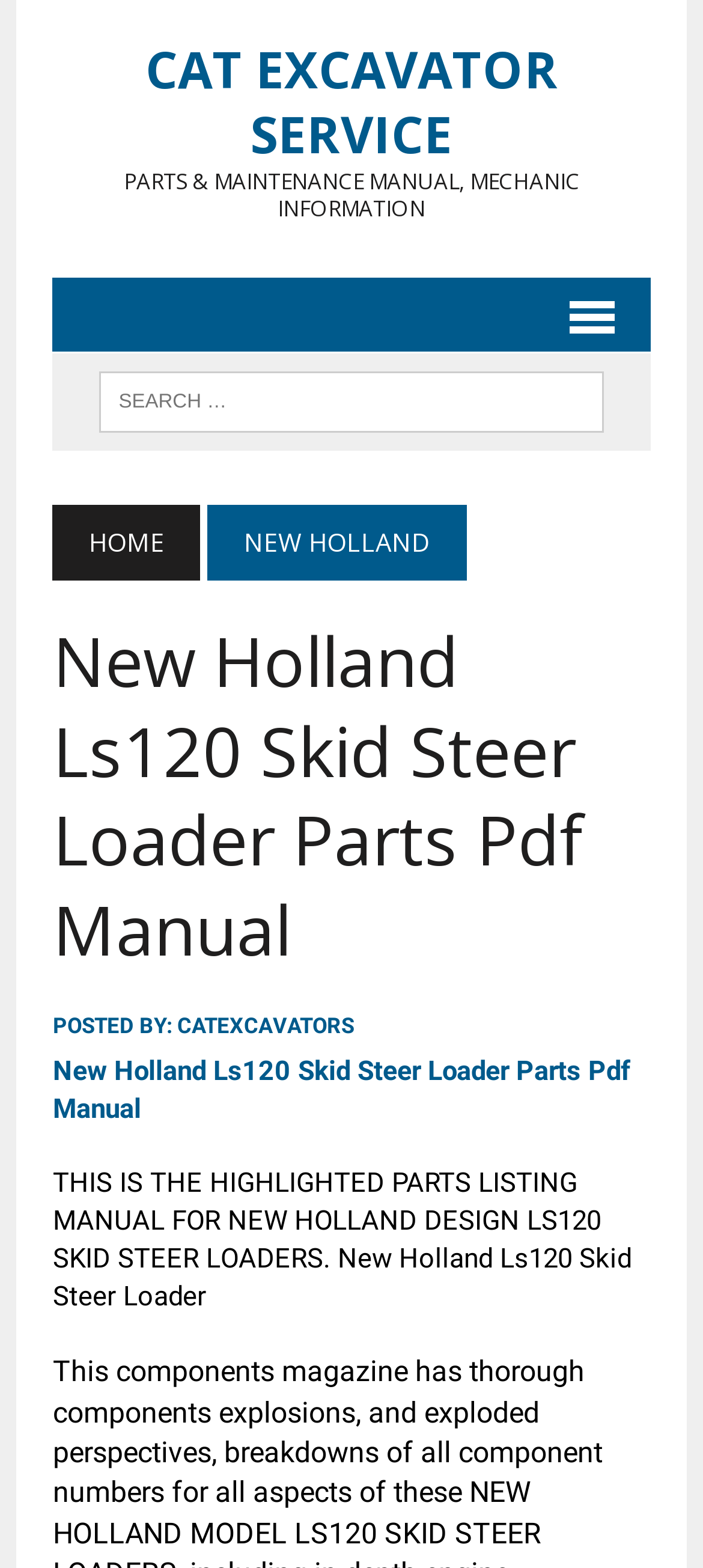Please look at the image and answer the question with a detailed explanation: What is the purpose of the manual?

From the meta description and the content of the webpage, we can infer that the manual is intended for maintenance, rebuilding, teardowns, overhauls, repair services, and adjustments of the New Holland LS120 skid steer loader.